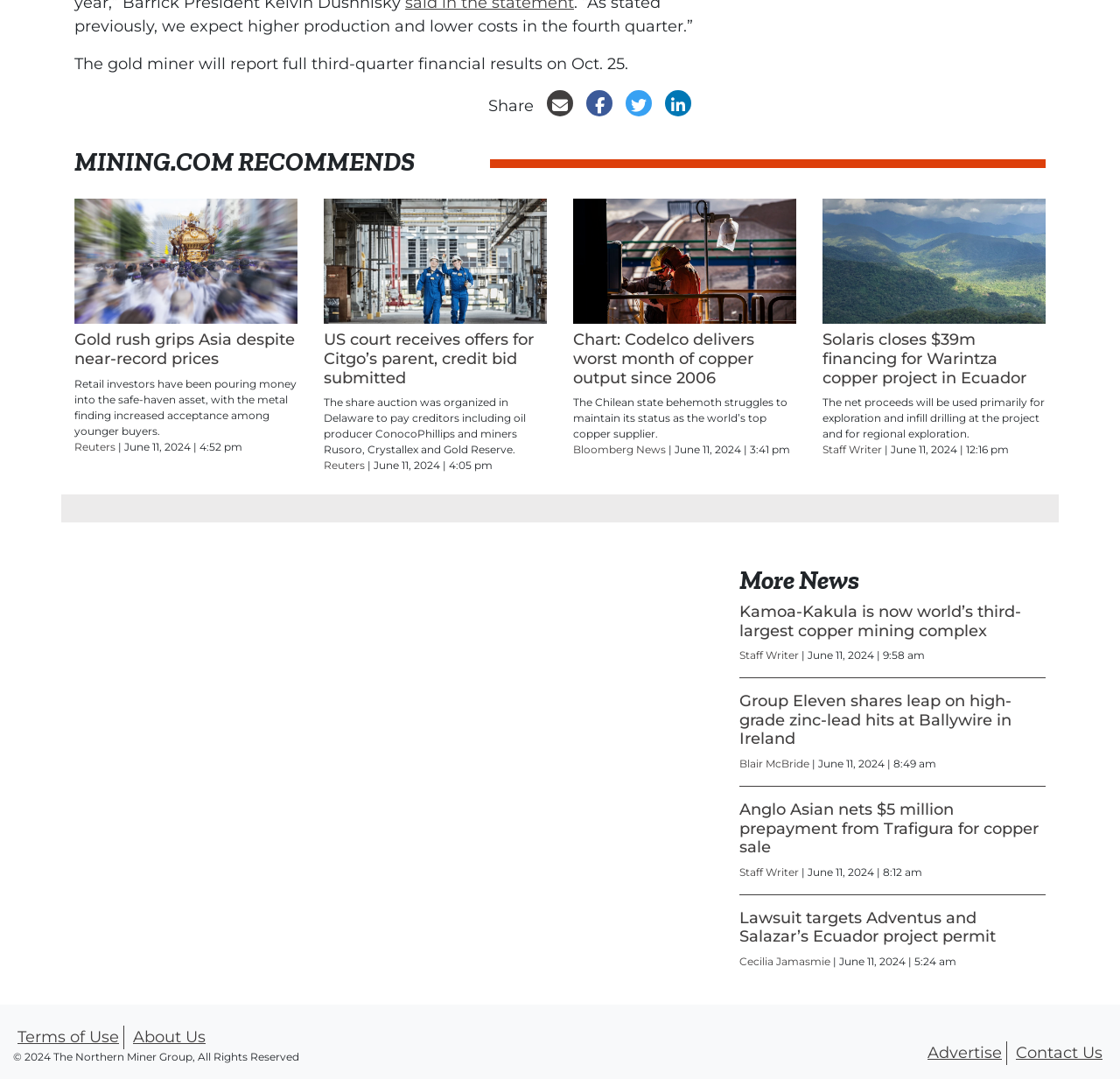Could you specify the bounding box coordinates for the clickable section to complete the following instruction: "Share"?

[0.436, 0.089, 0.477, 0.107]